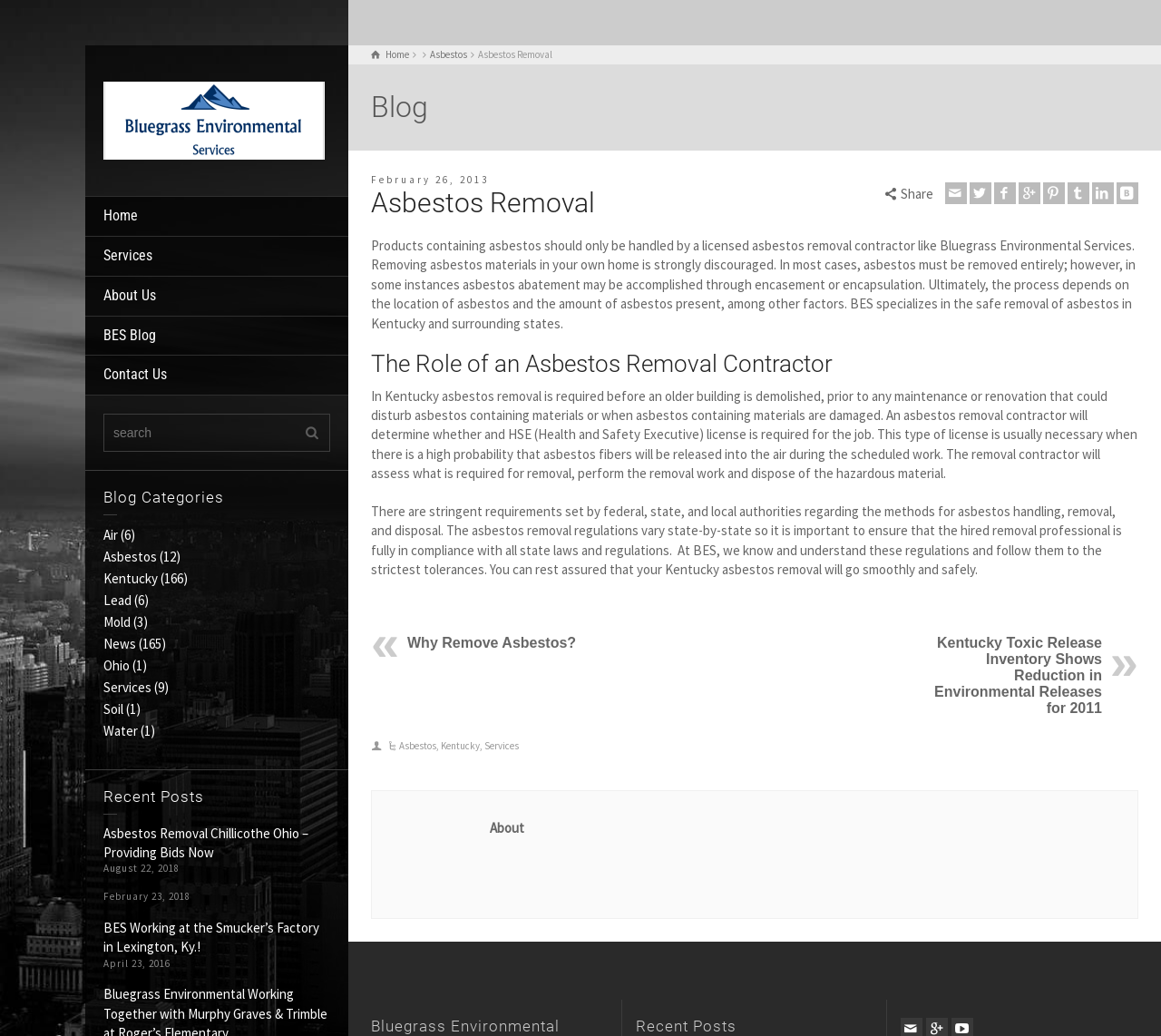Respond concisely with one word or phrase to the following query:
What is the name of the company?

Bluegrass Environmental Services